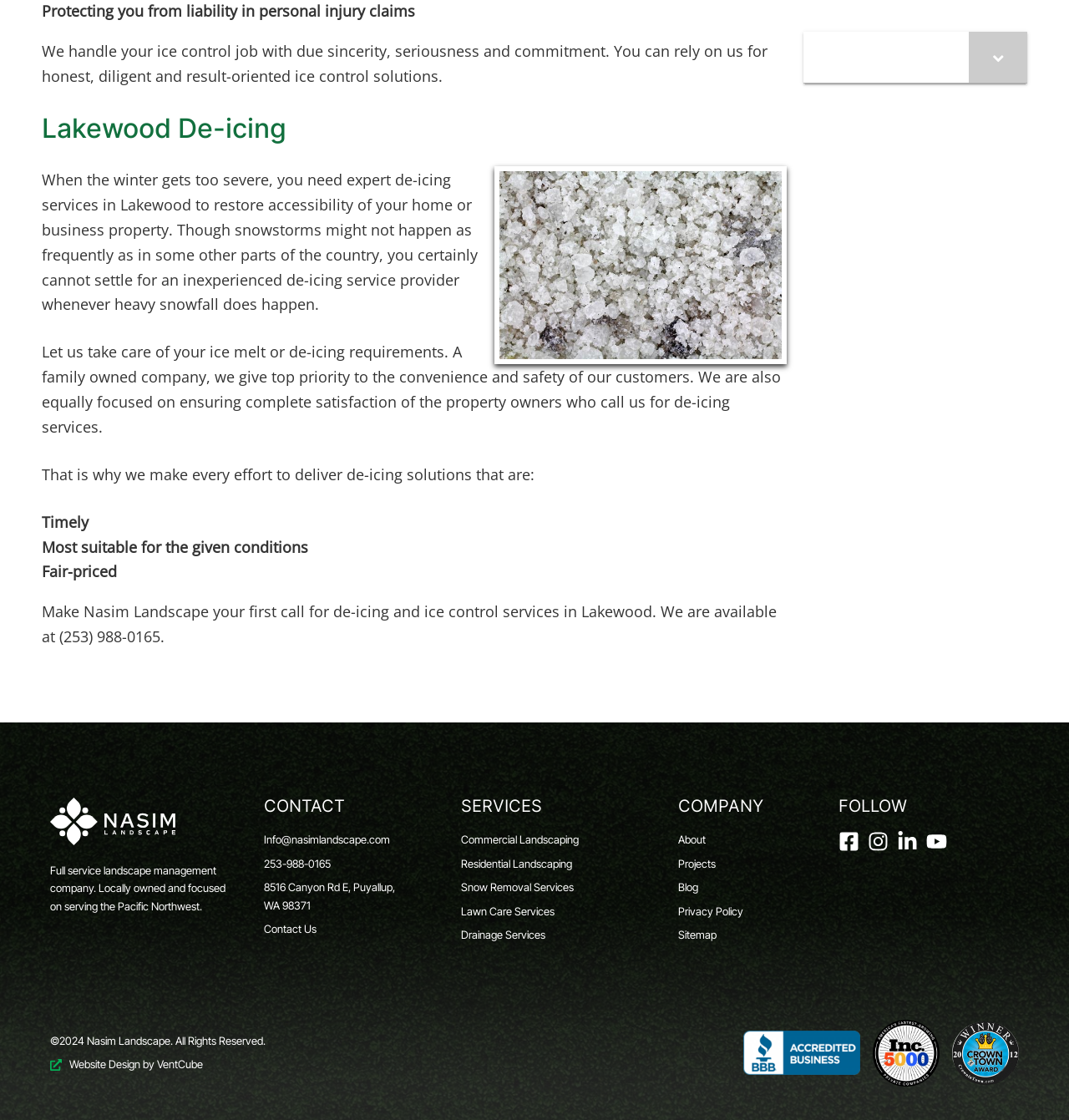Analyze the image and answer the question with as much detail as possible: 
What social media platforms does Nasim Landscape have?

The social media platforms of Nasim Landscape are listed in the footer section of the webpage, under the 'FOLLOW' heading, with icons and links to Facebook, Instagram, Linkedin, and Youtube.